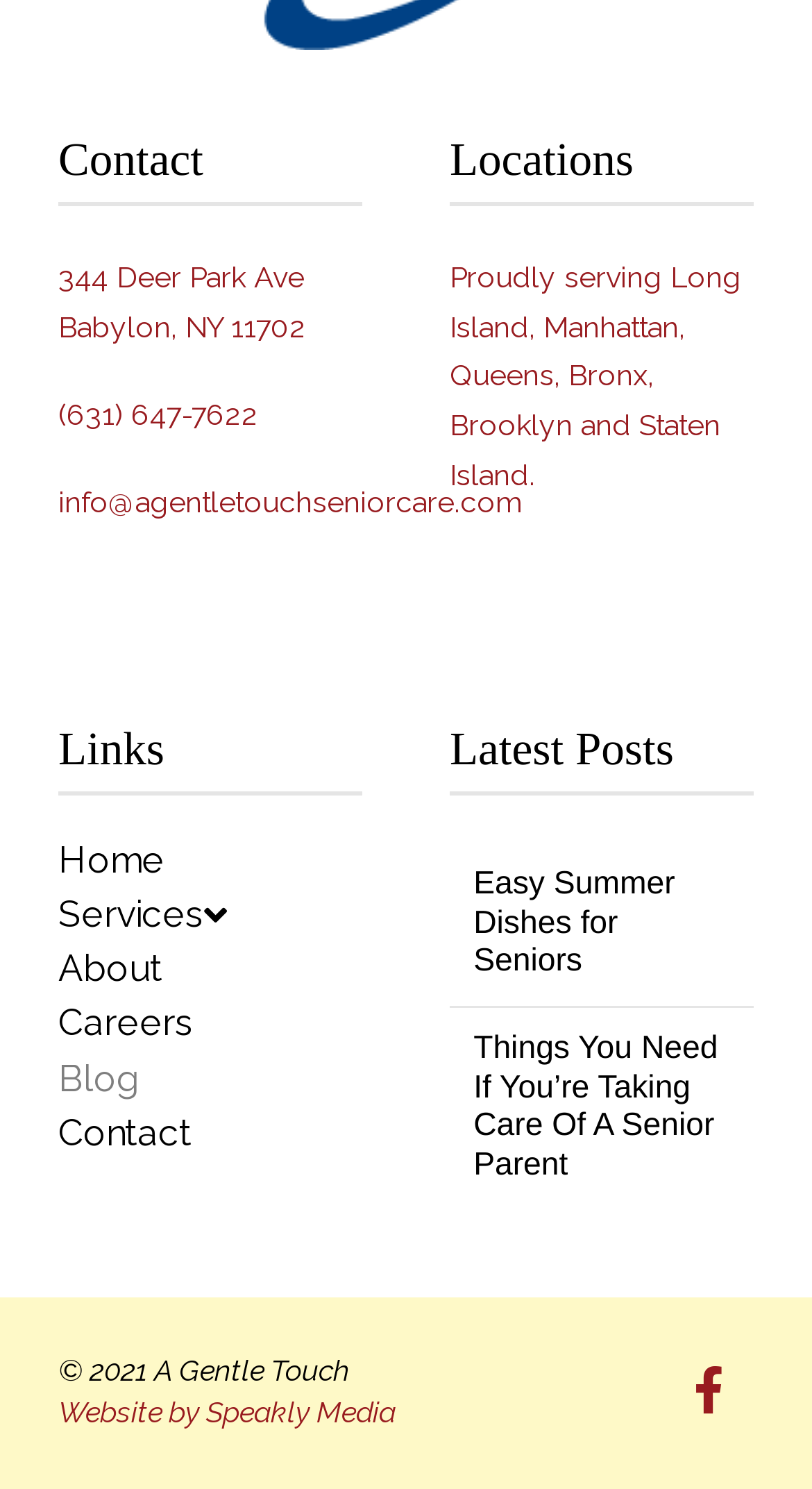Can you find the bounding box coordinates of the area I should click to execute the following instruction: "View contact information"?

[0.072, 0.175, 0.377, 0.23]